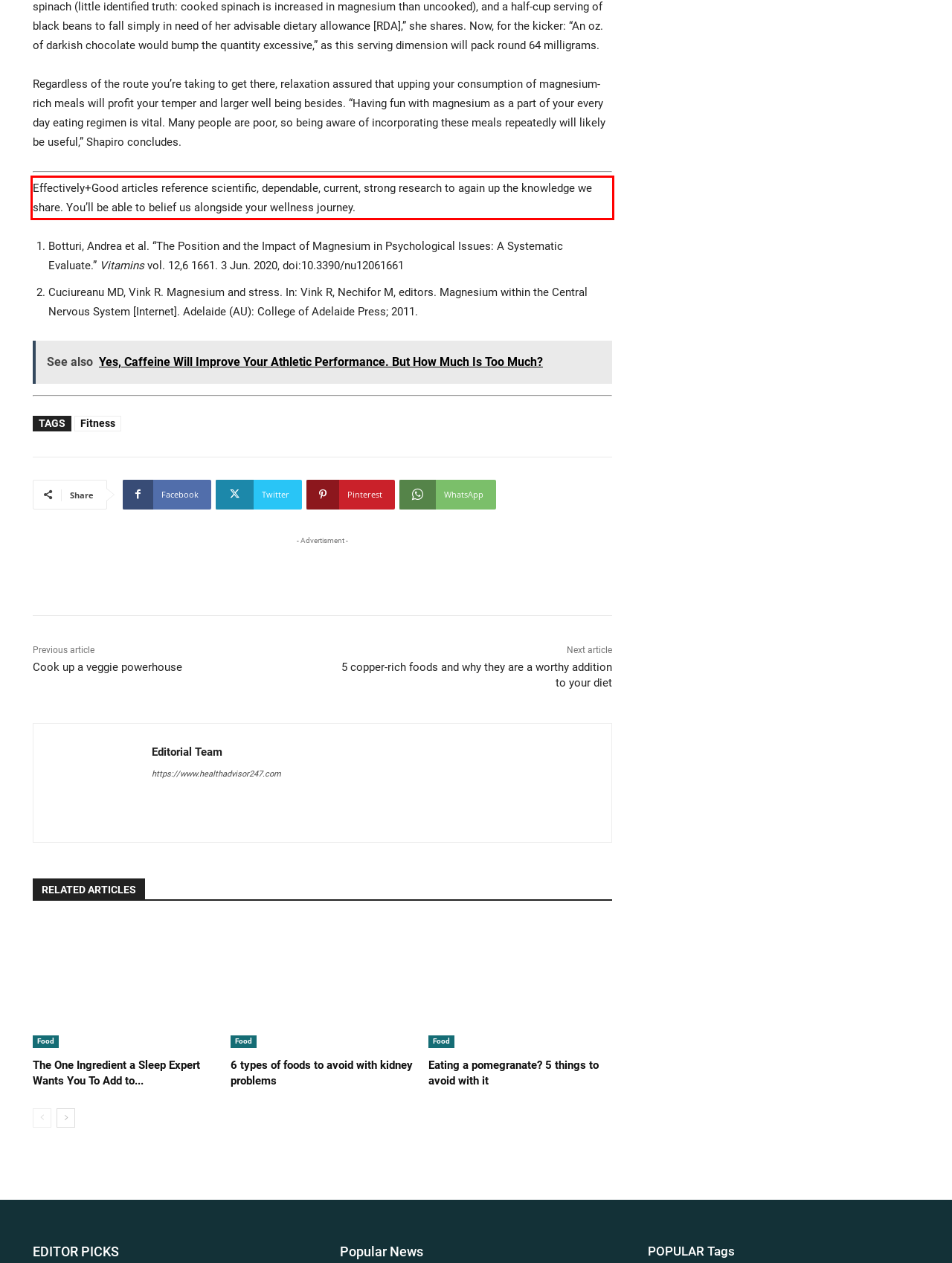You are given a screenshot showing a webpage with a red bounding box. Perform OCR to capture the text within the red bounding box.

Effectively+Good articles reference scientific, dependable, current, strong research to again up the knowledge we share. You’ll be able to belief us alongside your wellness journey.